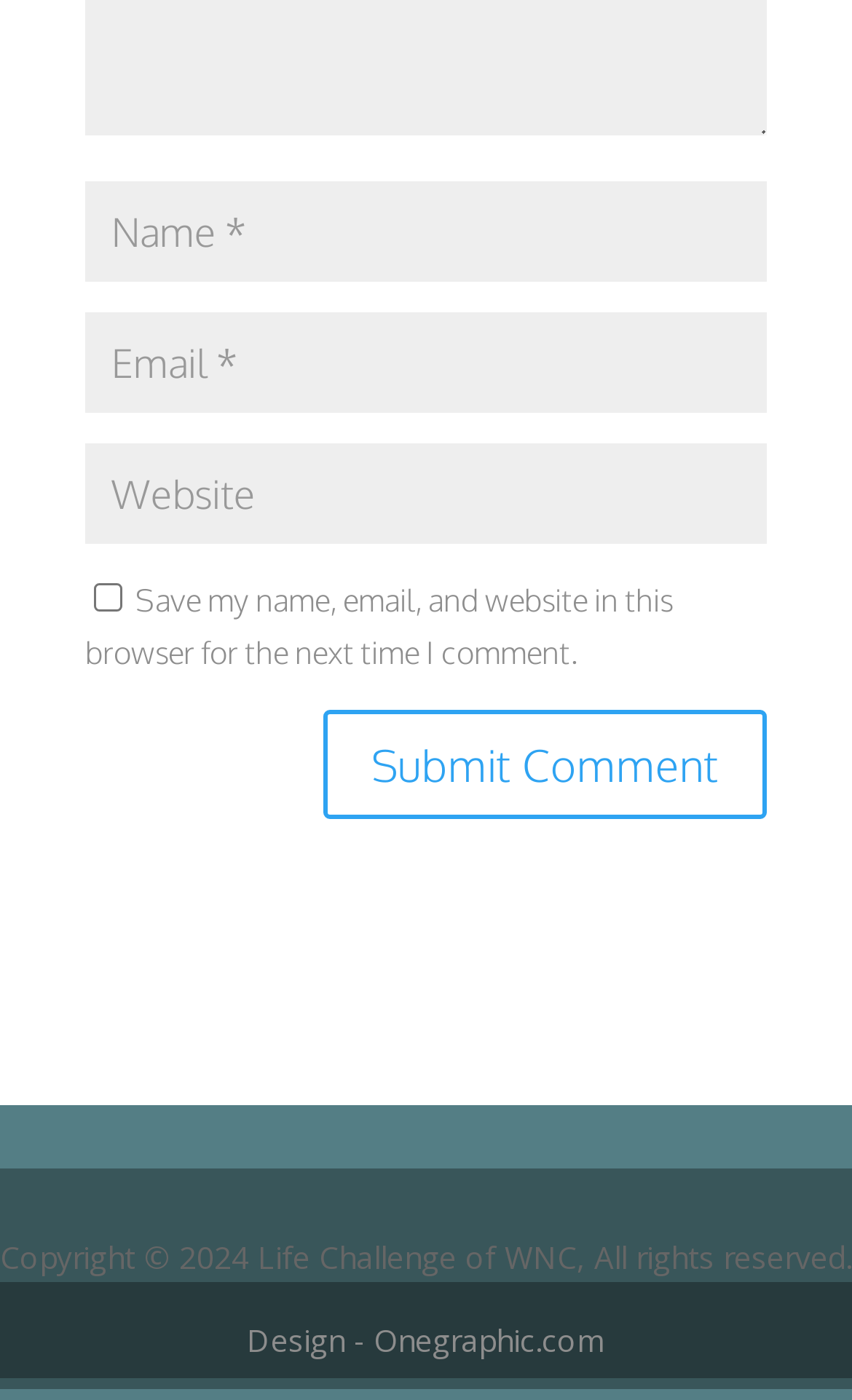Examine the image carefully and respond to the question with a detailed answer: 
What is the purpose of the first textbox?

The first textbox has a label 'Name *' and is required, indicating that it is used to enter the user's name.